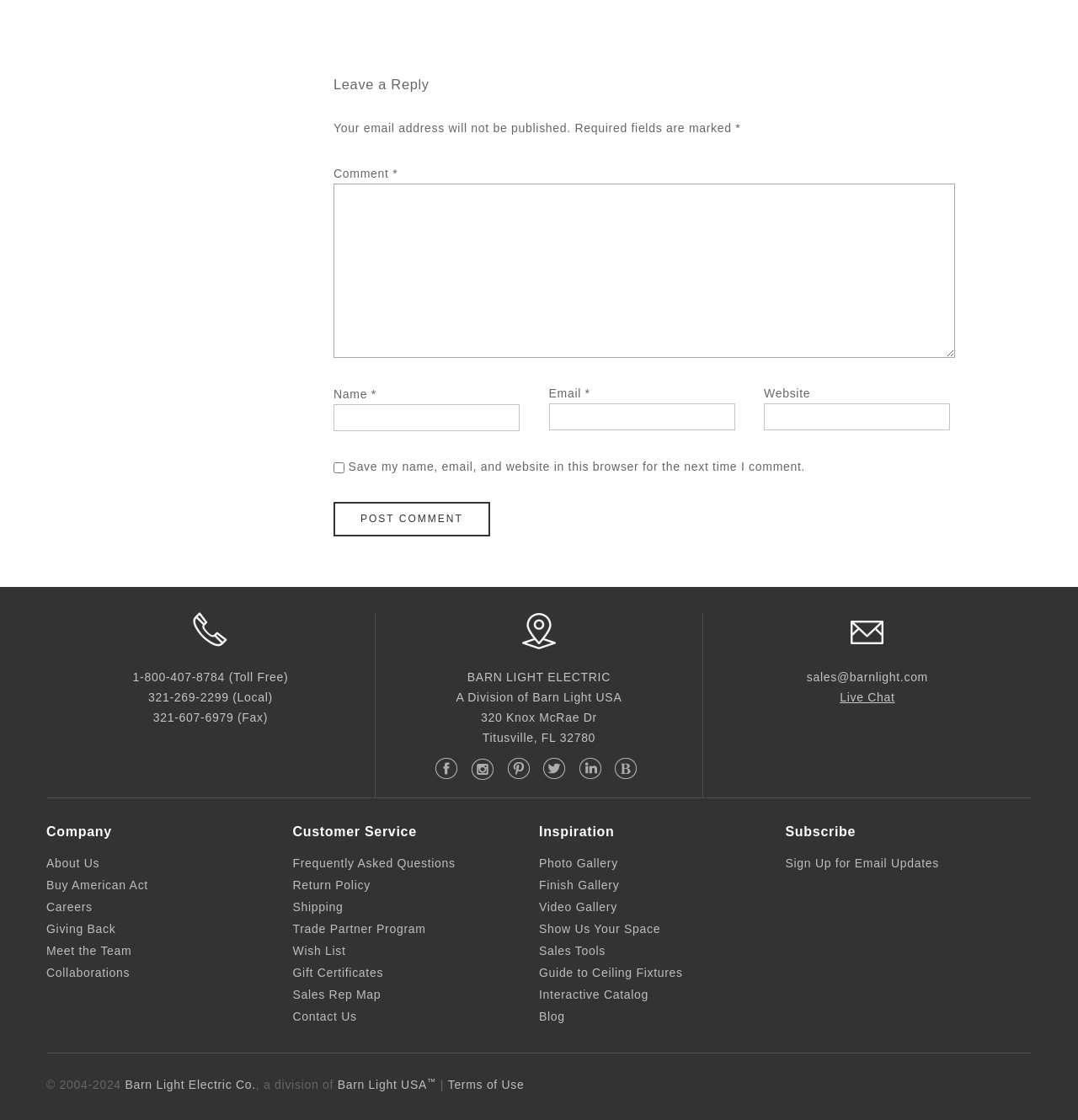What is the email address for sales?
Refer to the image and provide a concise answer in one word or phrase.

sales@barnlight.com